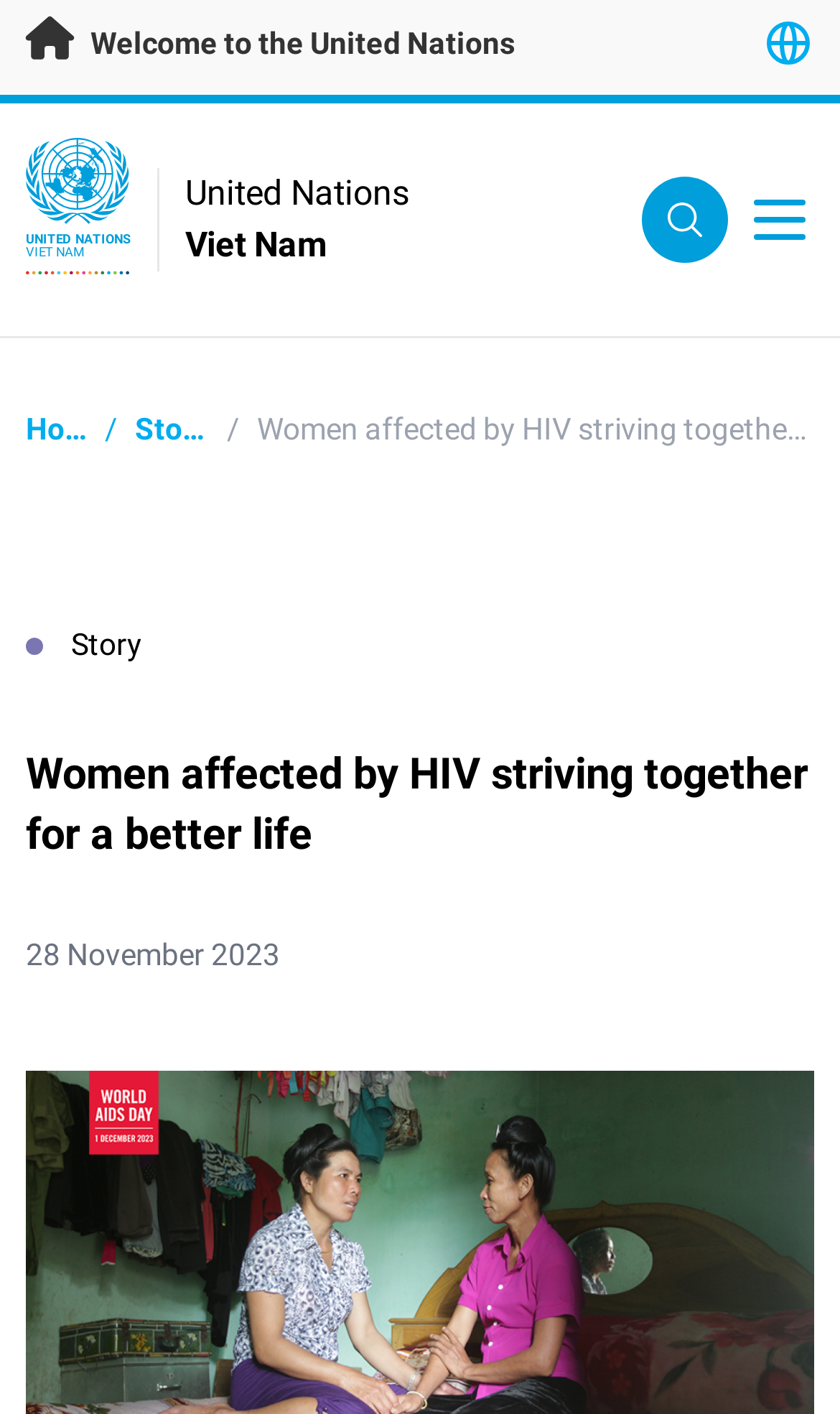How many buttons are there in the top-right corner?
Provide a one-word or short-phrase answer based on the image.

2